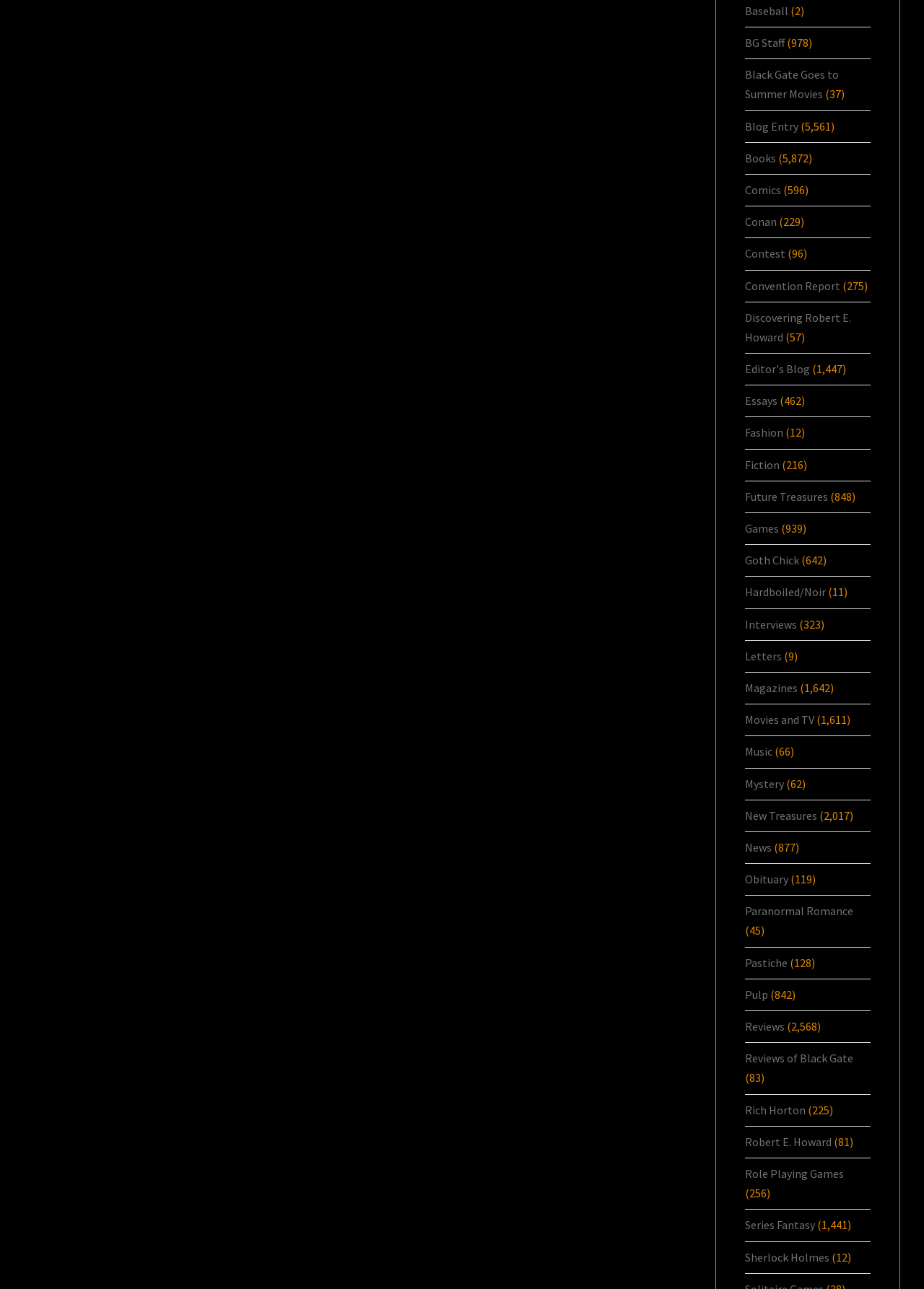Use one word or a short phrase to answer the question provided: 
What is the category with the most articles?

Reviews